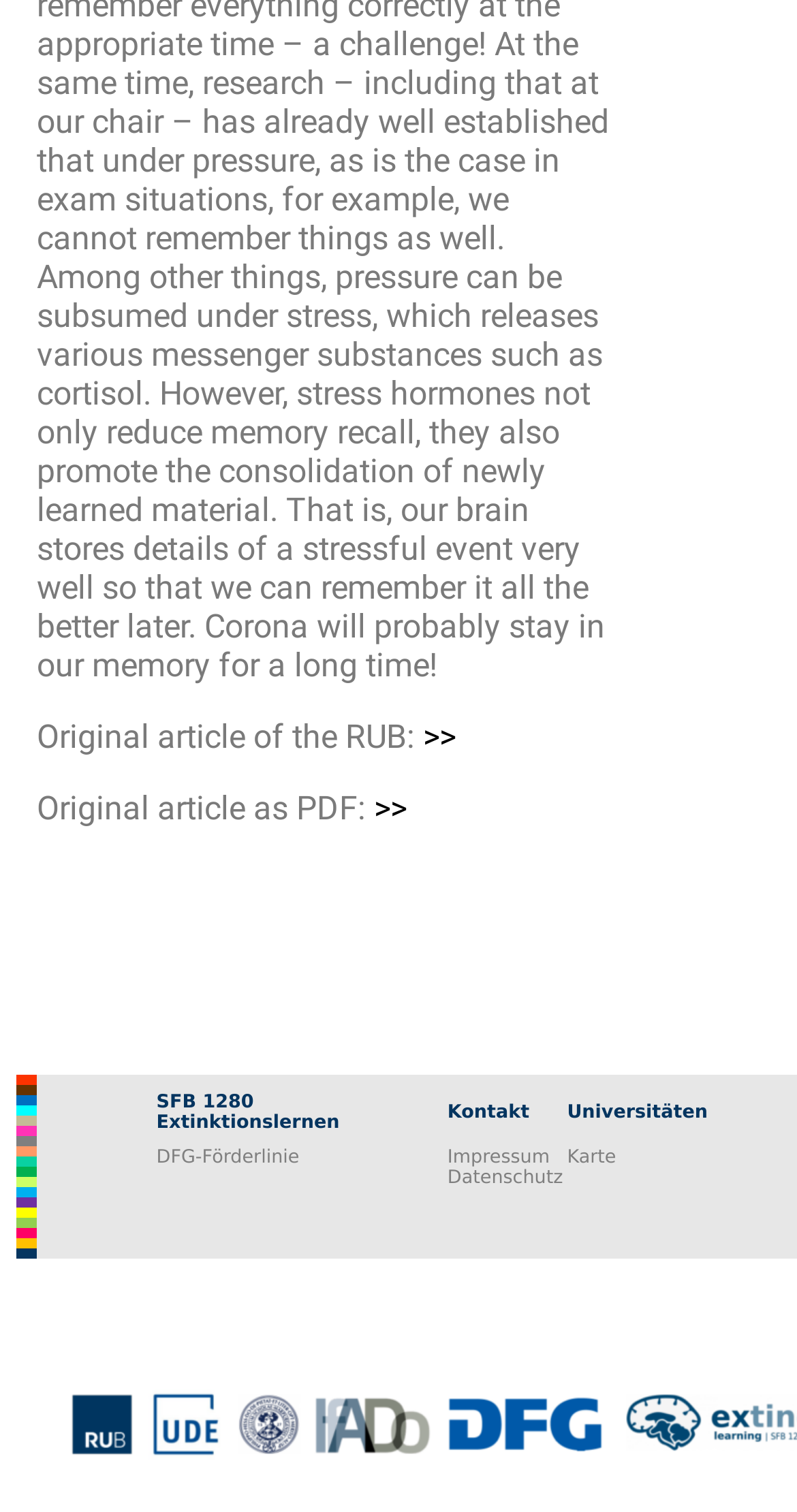Answer the question briefly using a single word or phrase: 
What is the name of the university mentioned?

Not provided